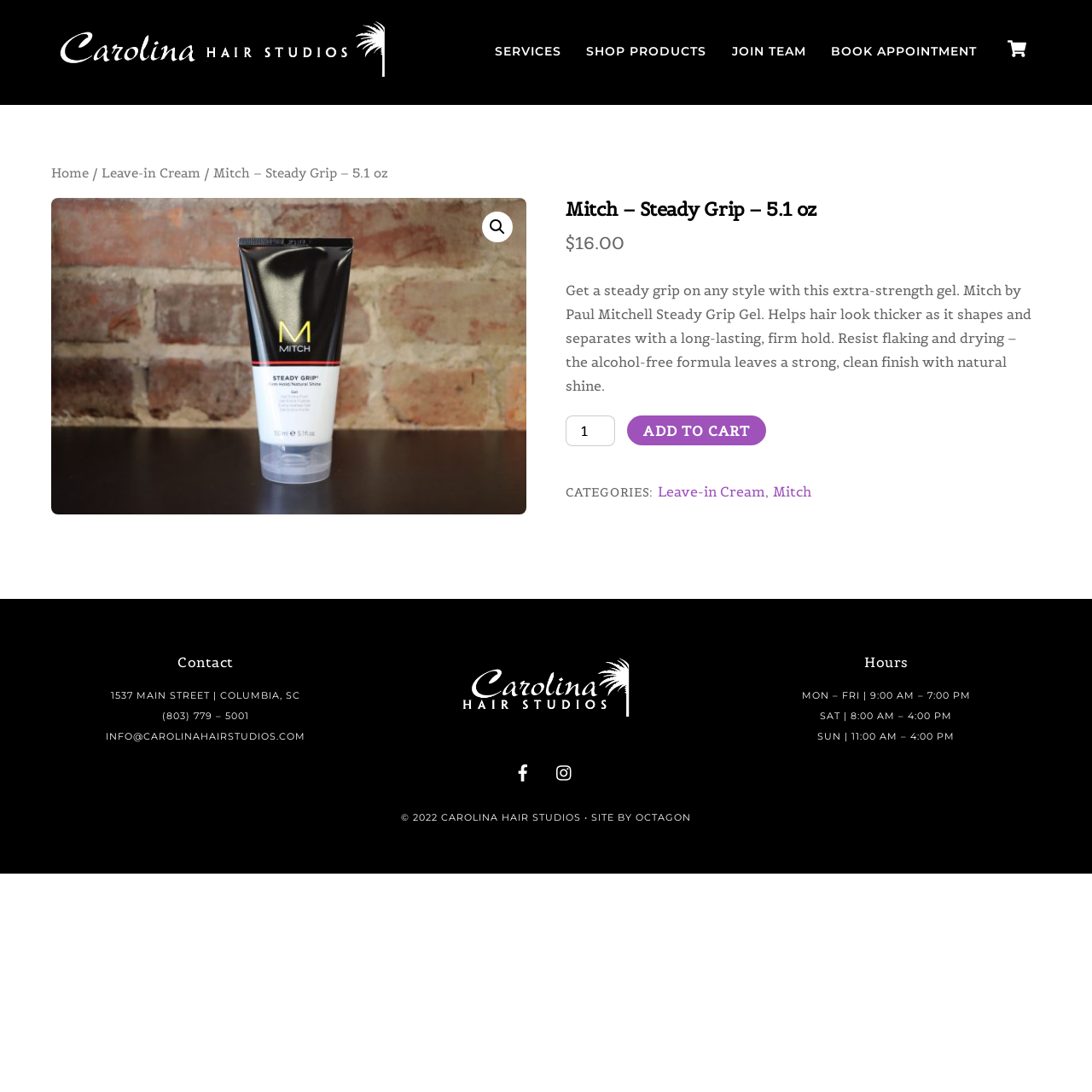Please specify the bounding box coordinates of the region to click in order to perform the following instruction: "Contact us".

[0.047, 0.598, 0.33, 0.615]